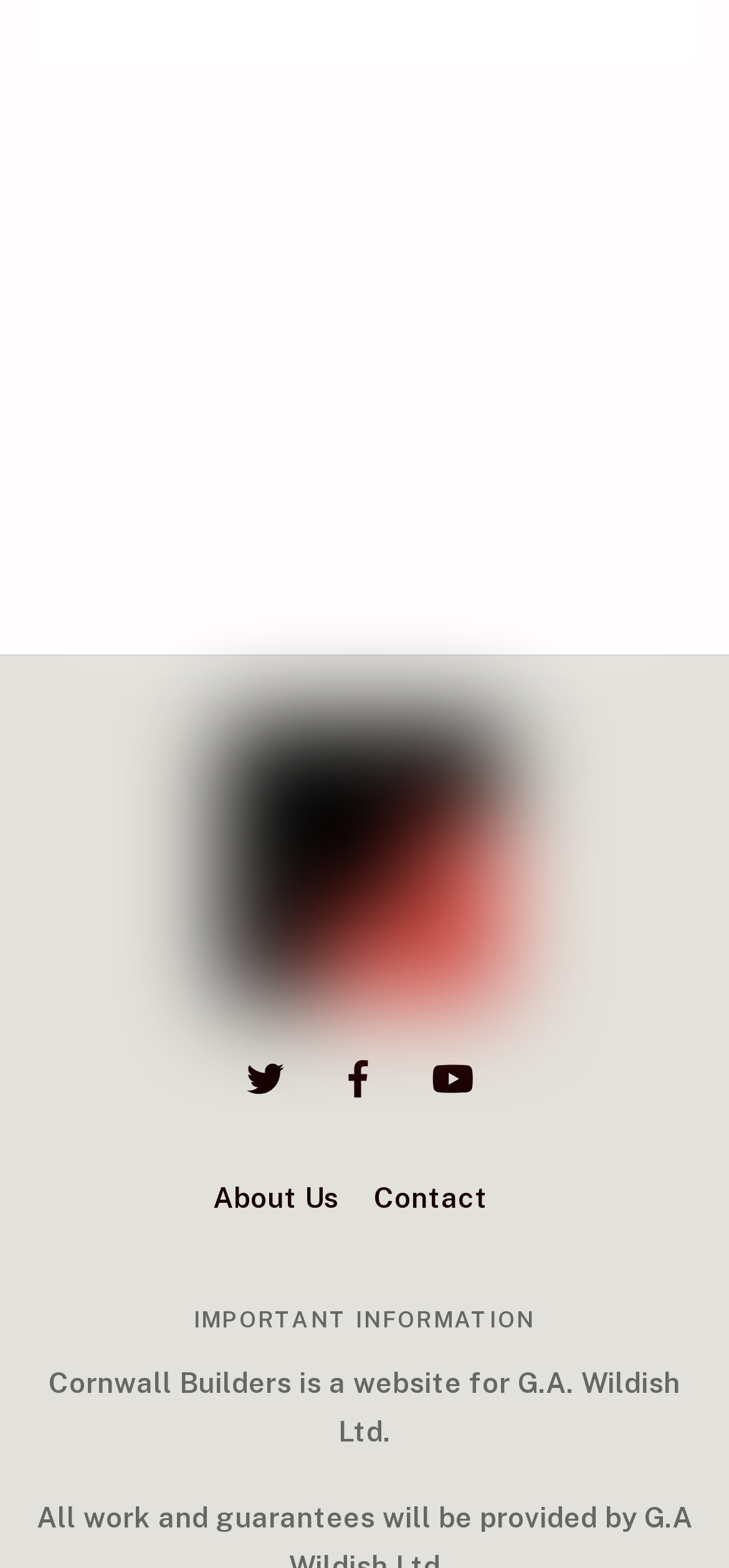Provide a single word or phrase answer to the question: 
How many social media links are there?

3